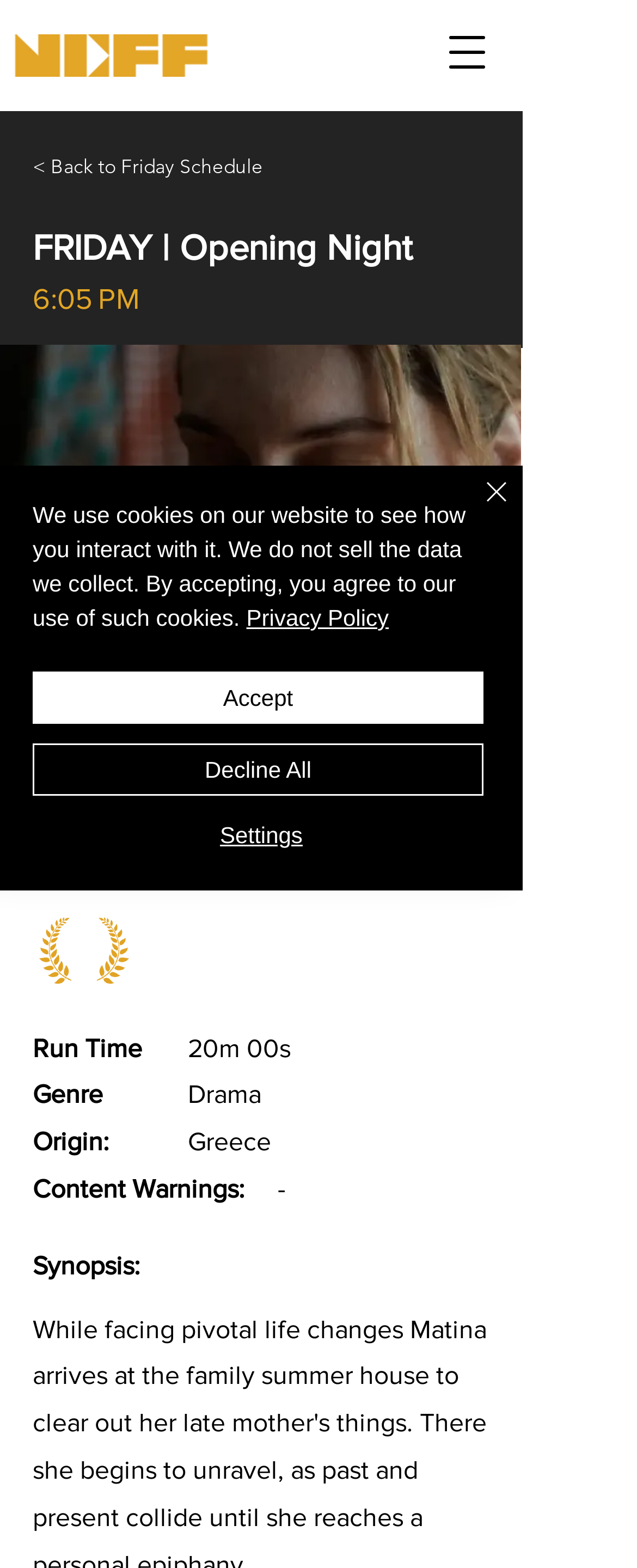Provide your answer to the question using just one word or phrase: What is the origin of the short film?

Greece